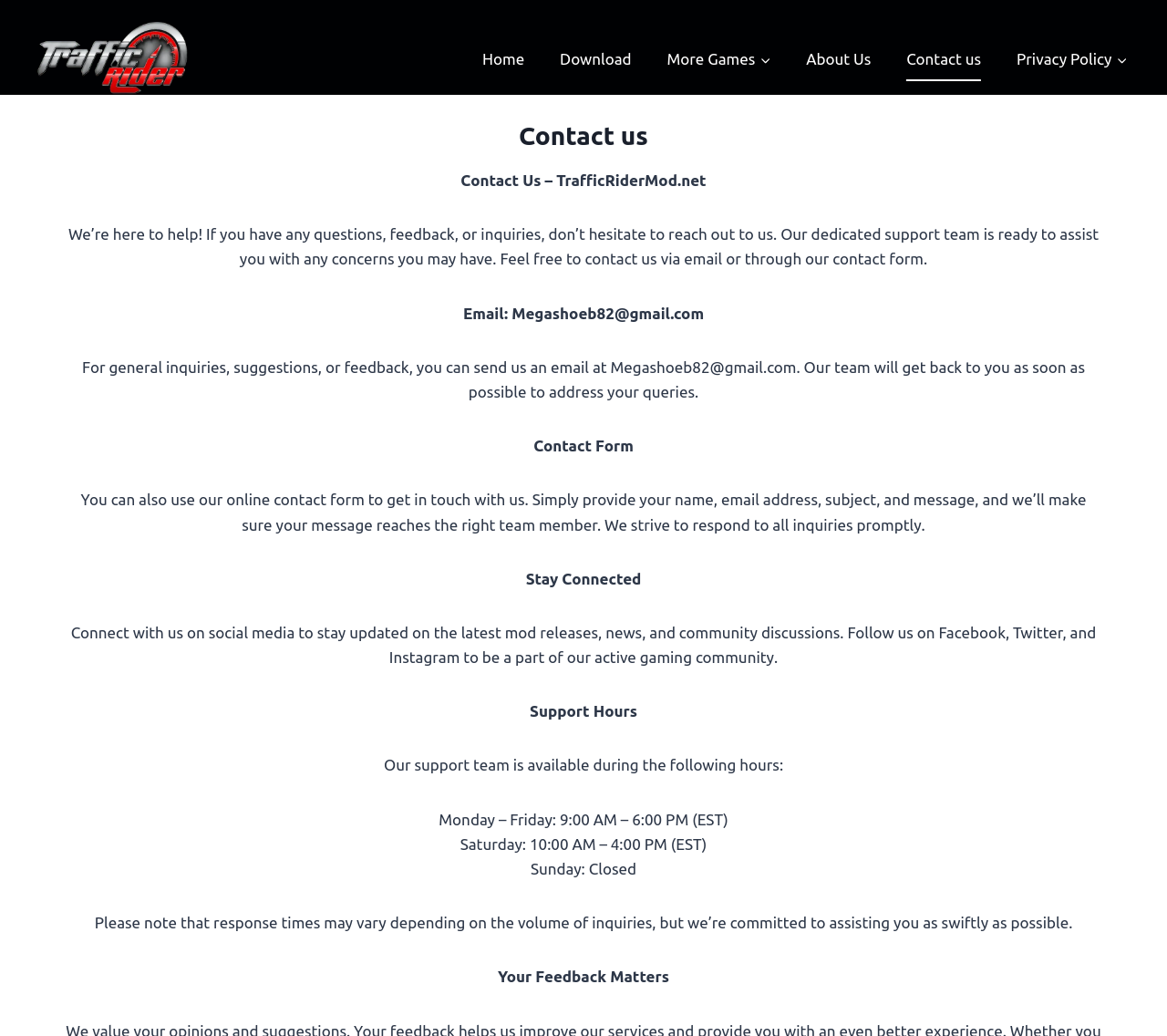Answer the question using only a single word or phrase: 
What are the support hours on Saturday?

10:00 AM – 4:00 PM (EST)